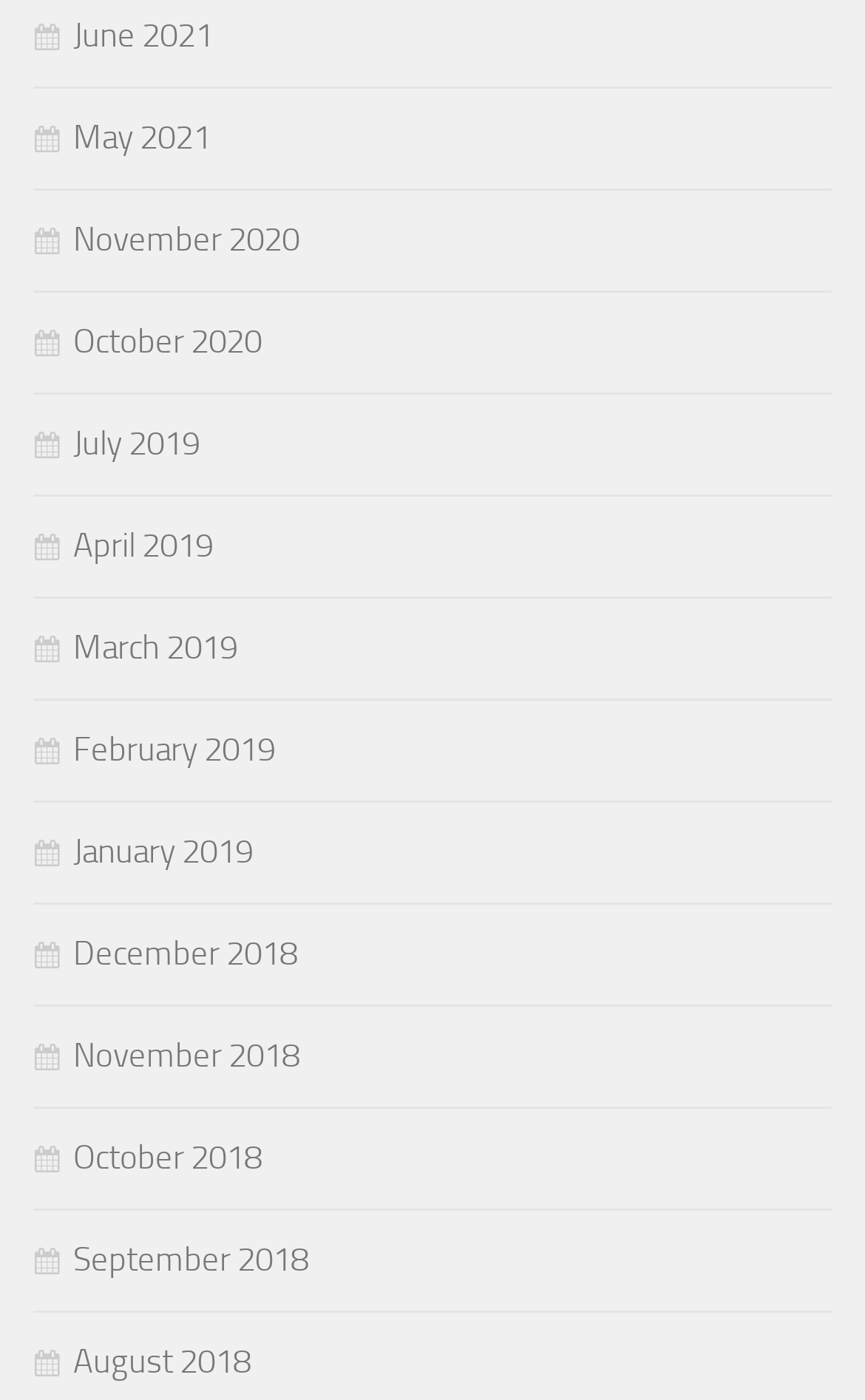Pinpoint the bounding box coordinates of the clickable element to carry out the following instruction: "Listen to 12.8 美音朗读版."

None